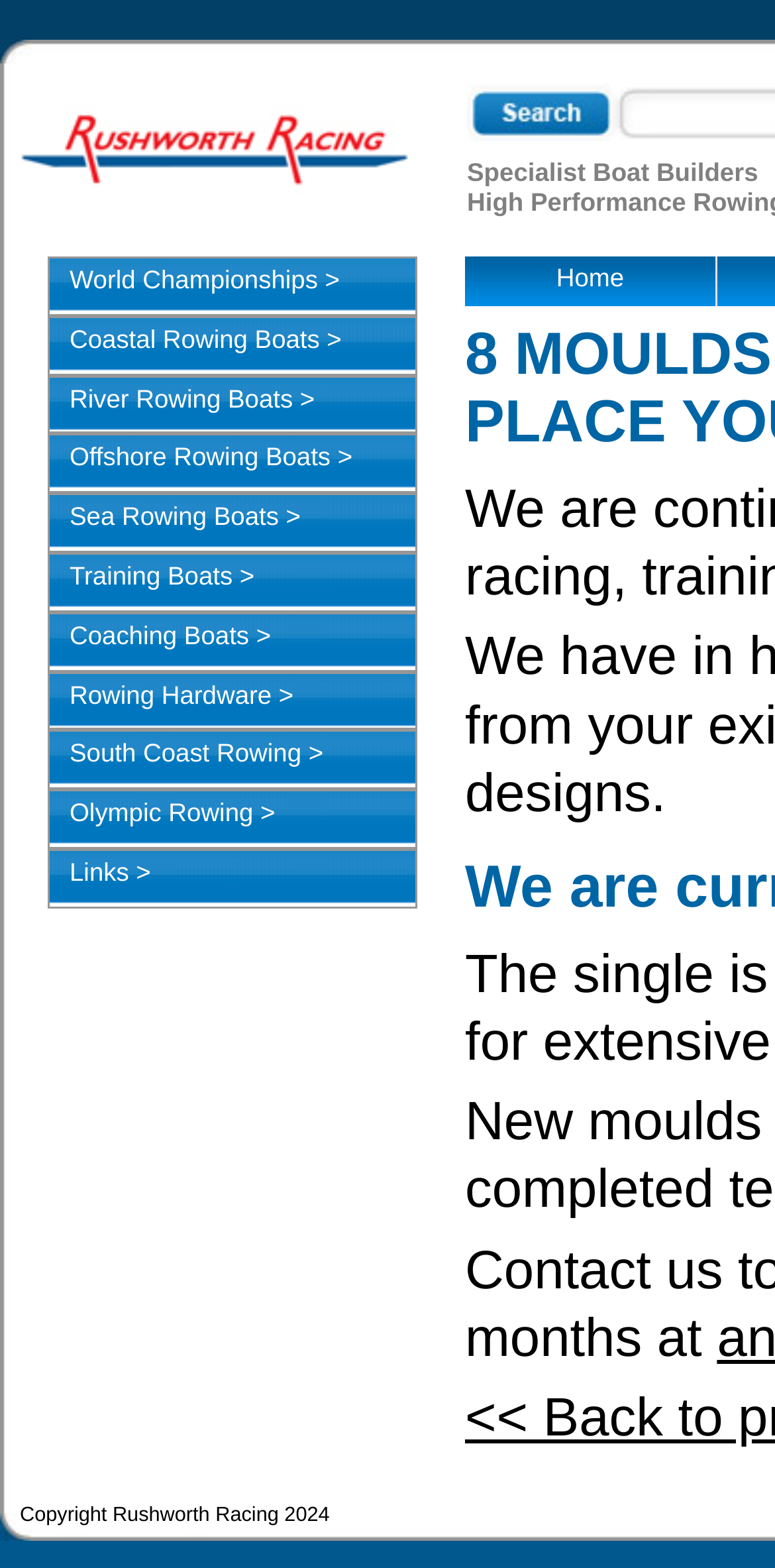Please identify the bounding box coordinates of the clickable element to fulfill the following instruction: "click the link to subscribe to the blog". The coordinates should be four float numbers between 0 and 1, i.e., [left, top, right, bottom].

None